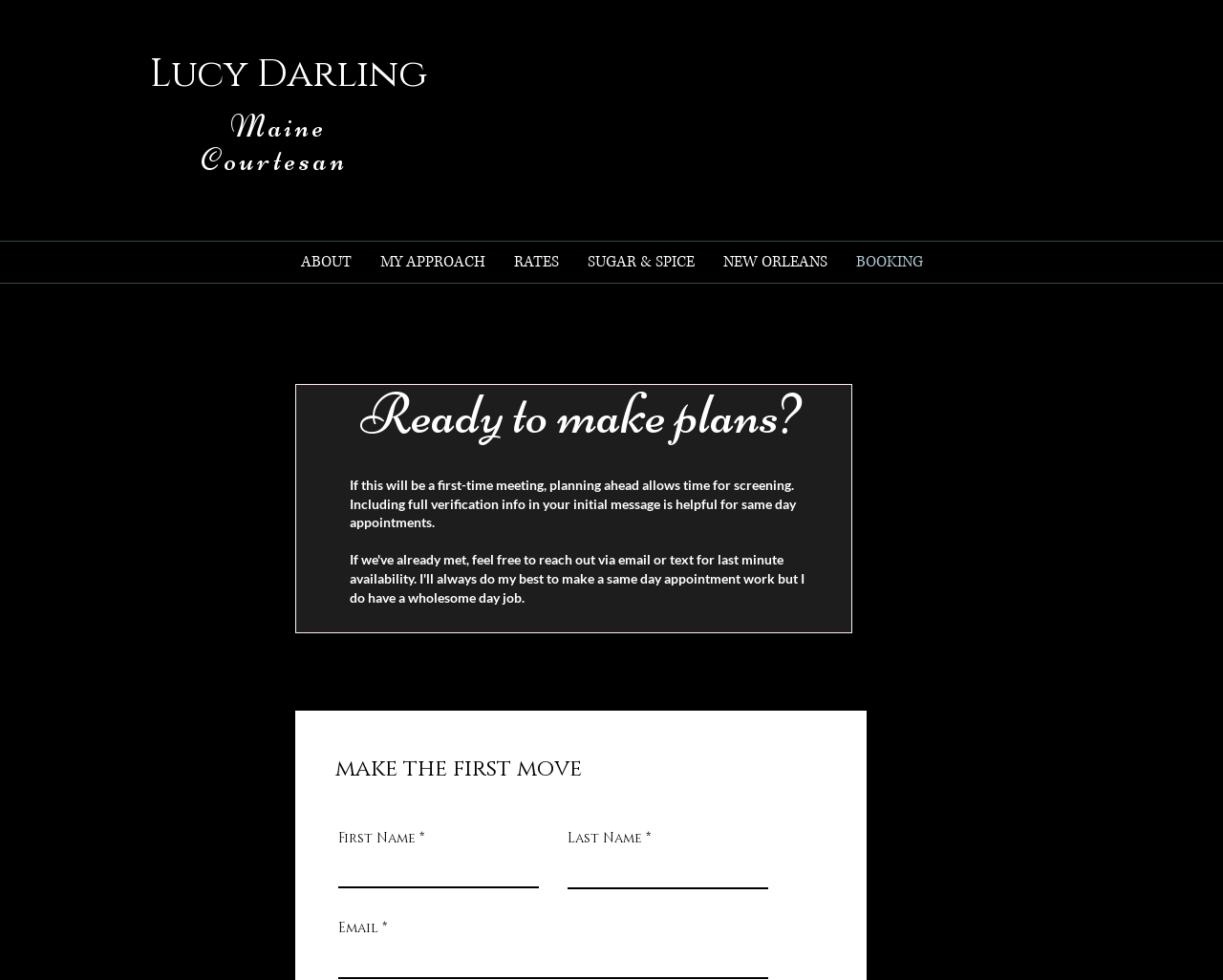Identify the bounding box coordinates of the region that should be clicked to execute the following instruction: "Click on the ABOUT link".

[0.234, 0.247, 0.299, 0.288]